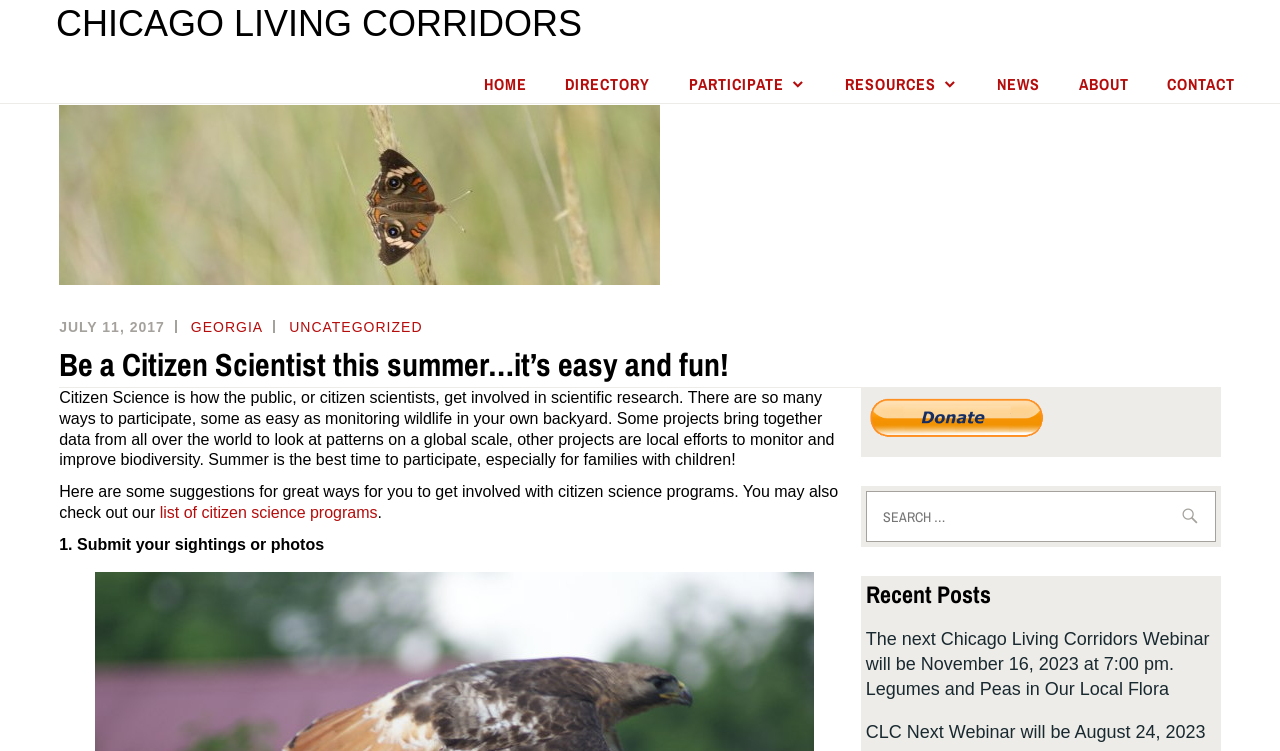Locate the bounding box coordinates of the area where you should click to accomplish the instruction: "Click on the 'Digital Marketing' link".

None